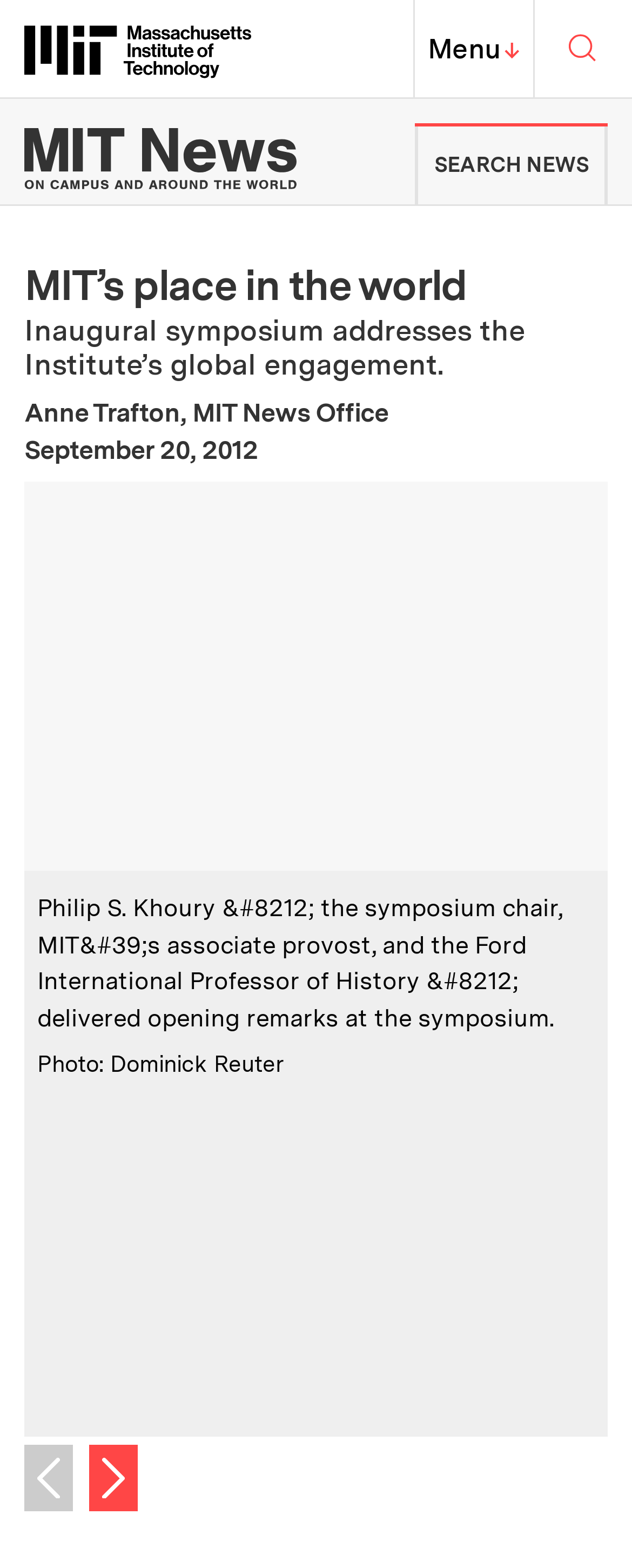Reply to the question with a single word or phrase:
What is the date of the publication?

September 20, 2012